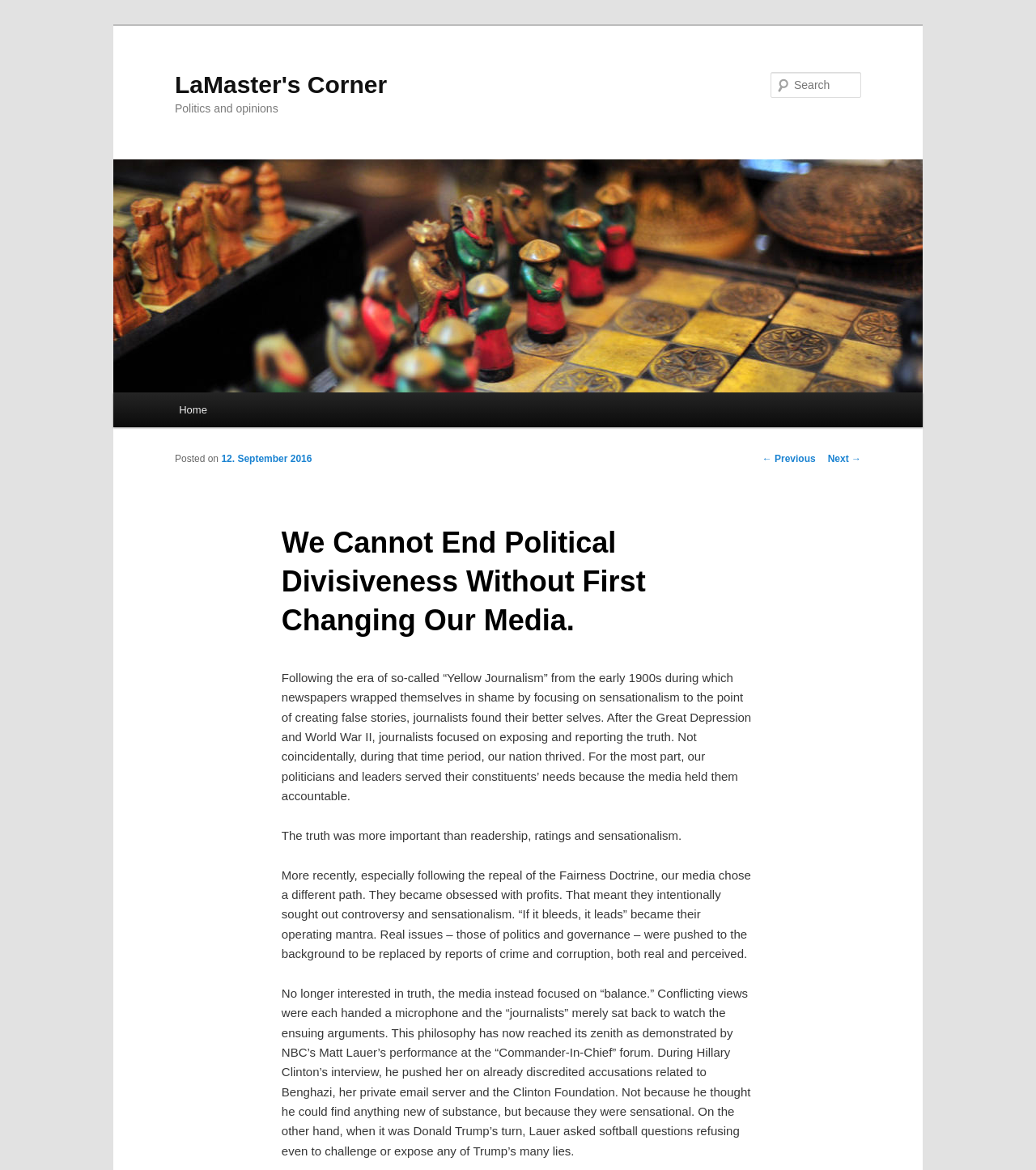Craft a detailed narrative of the webpage's structure and content.

The webpage is a blog post titled "We Cannot End Political Divisiveness Without First Changing Our Media." at LaMaster's Corner. At the top left, there is a link to skip to the primary content. Below it, there is a heading with the blog title "LaMaster's Corner" and a link to the same title. Next to it, there is another heading "Politics and opinions". 

On the top right, there is a search bar with a label "Search" and a textbox to input search queries. 

Below the search bar, there is a main menu with a heading "Main menu" and a link to "Home". 

The main content of the blog post is divided into several sections. At the top, there is a heading with the title of the post "We Cannot End Political Divisiveness Without First Changing Our Media." followed by the date "12. September 2016" in a link format. 

The blog post itself is a long article discussing the history of journalism, from the era of "Yellow Journalism" to the present day, criticizing the media's focus on sensationalism and profits over truth and accountability. The article is divided into four paragraphs, each discussing a different aspect of the media's evolution. 

At the bottom of the page, there are links to navigate to the previous and next posts, labeled "← Previous" and "Next →" respectively.